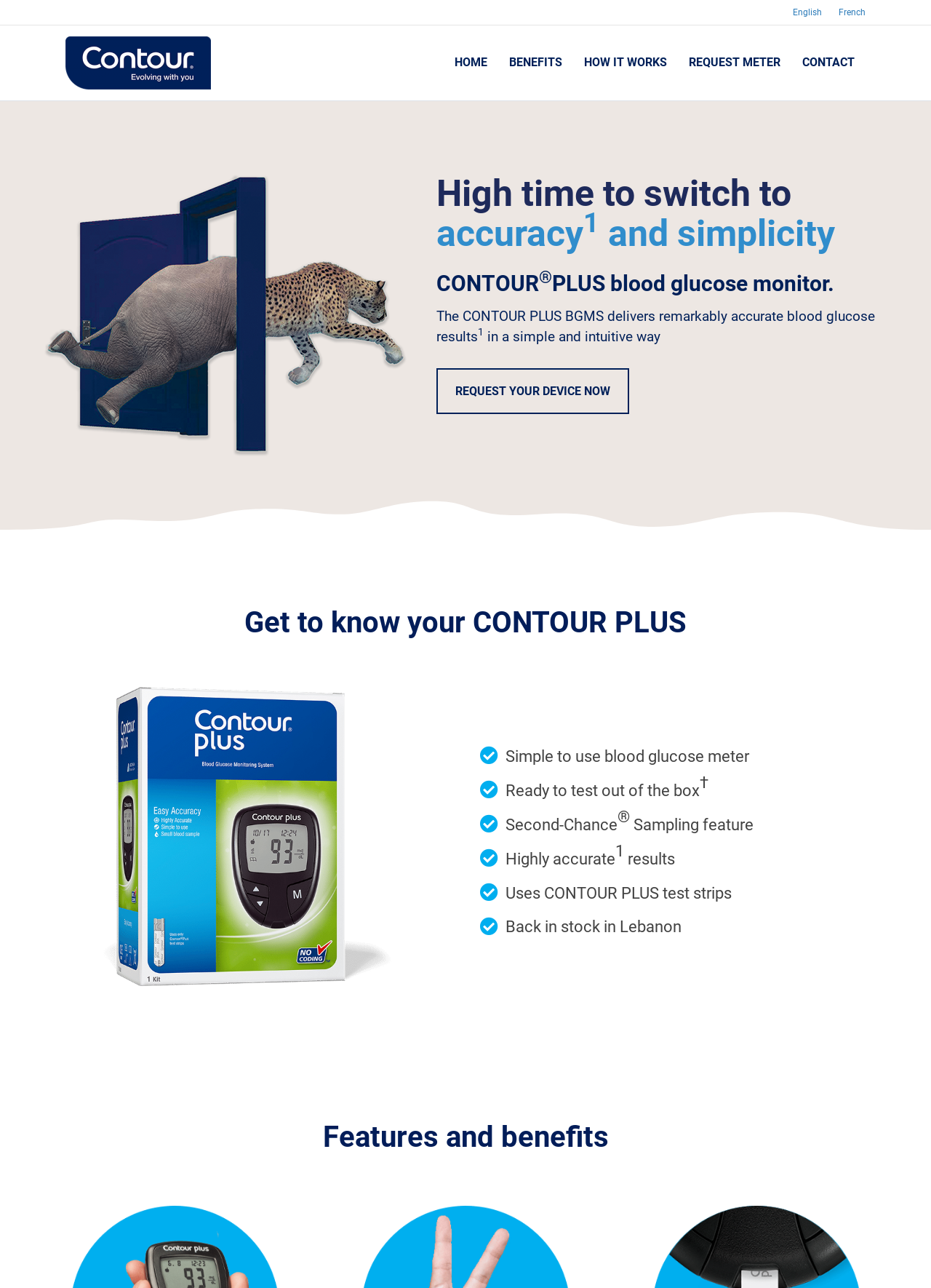Identify the bounding box coordinates of the region that should be clicked to execute the following instruction: "Explore the features and benefits".

[0.047, 0.867, 0.953, 0.899]